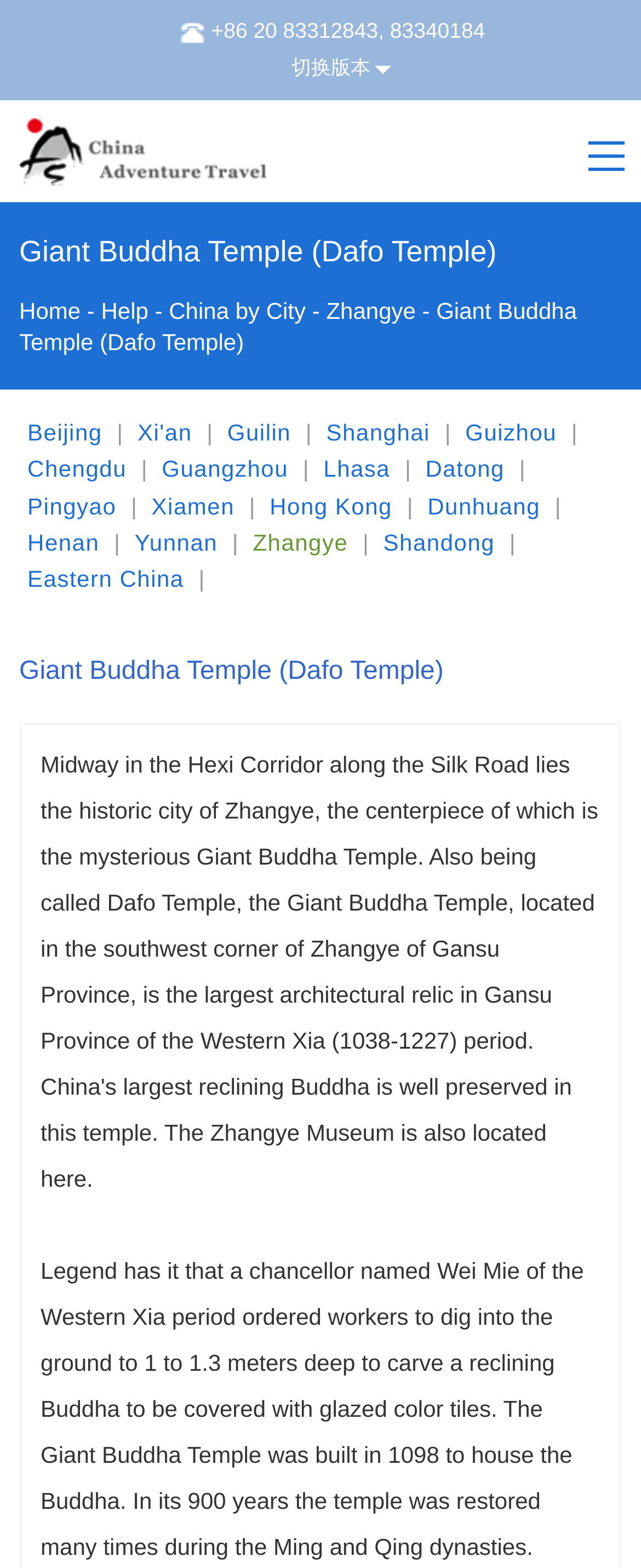Please identify the bounding box coordinates of the element on the webpage that should be clicked to follow this instruction: "Learn about Giant Buddha Temple". The bounding box coordinates should be given as four float numbers between 0 and 1, formatted as [left, top, right, bottom].

[0.063, 0.801, 0.911, 0.994]